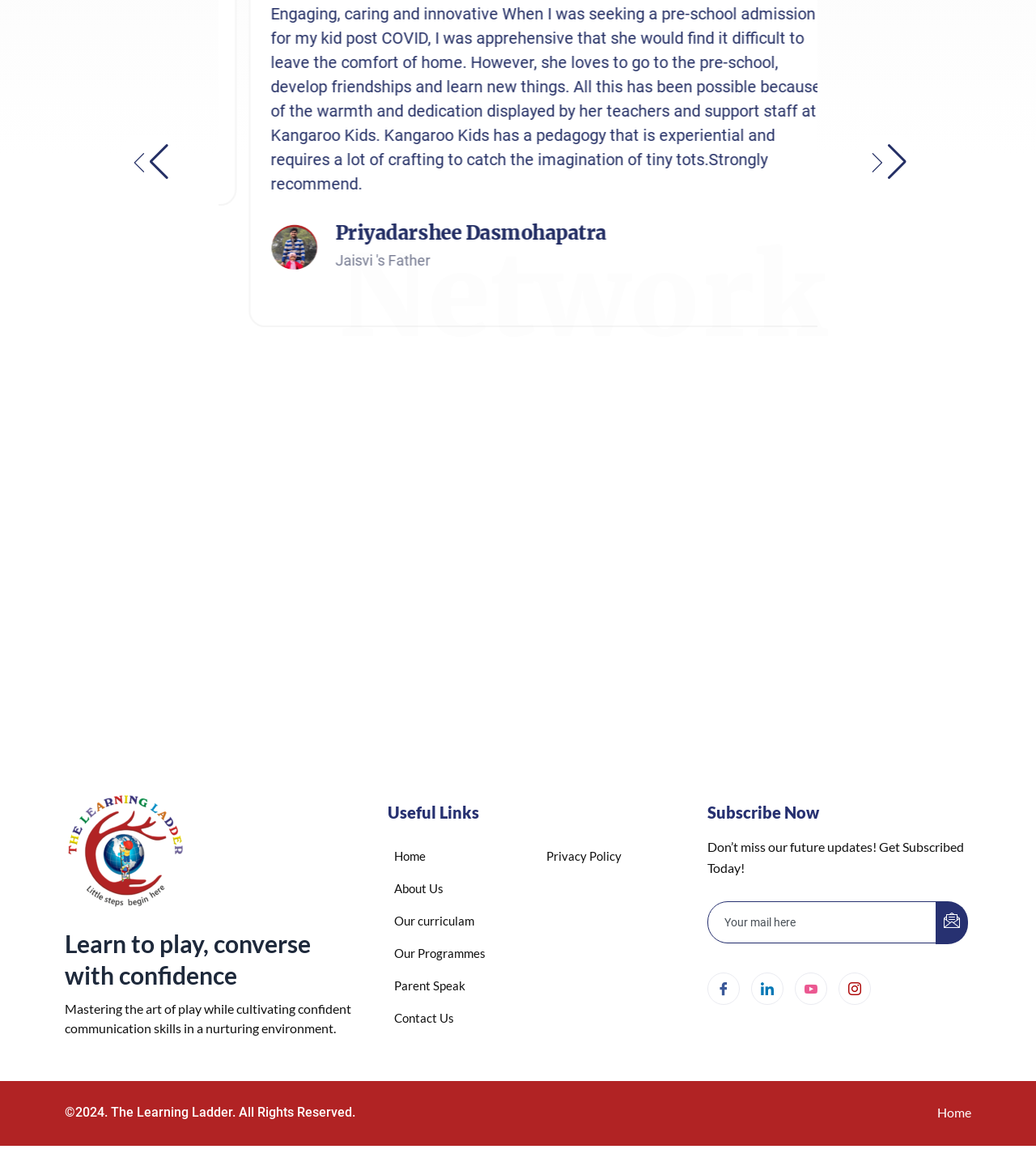Please determine the bounding box coordinates, formatted as (top-left x, top-left y, bottom-right x, bottom-right y), with all values as floating point numbers between 0 and 1. Identify the bounding box of the region described as: Our curriculam

[0.374, 0.779, 0.458, 0.806]